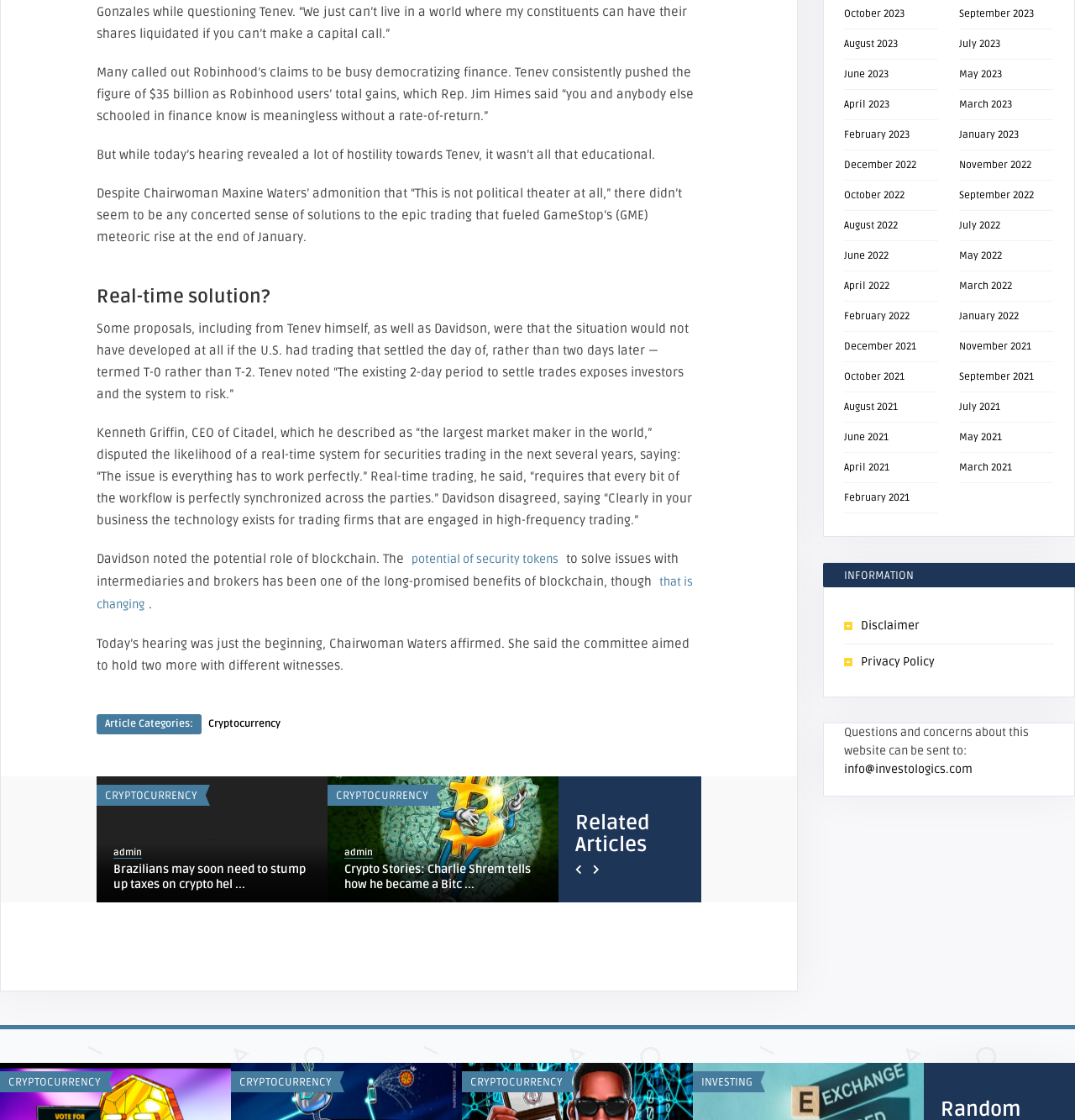Provide the bounding box coordinates for the UI element that is described as: "January 2022".

[0.892, 0.277, 0.948, 0.288]